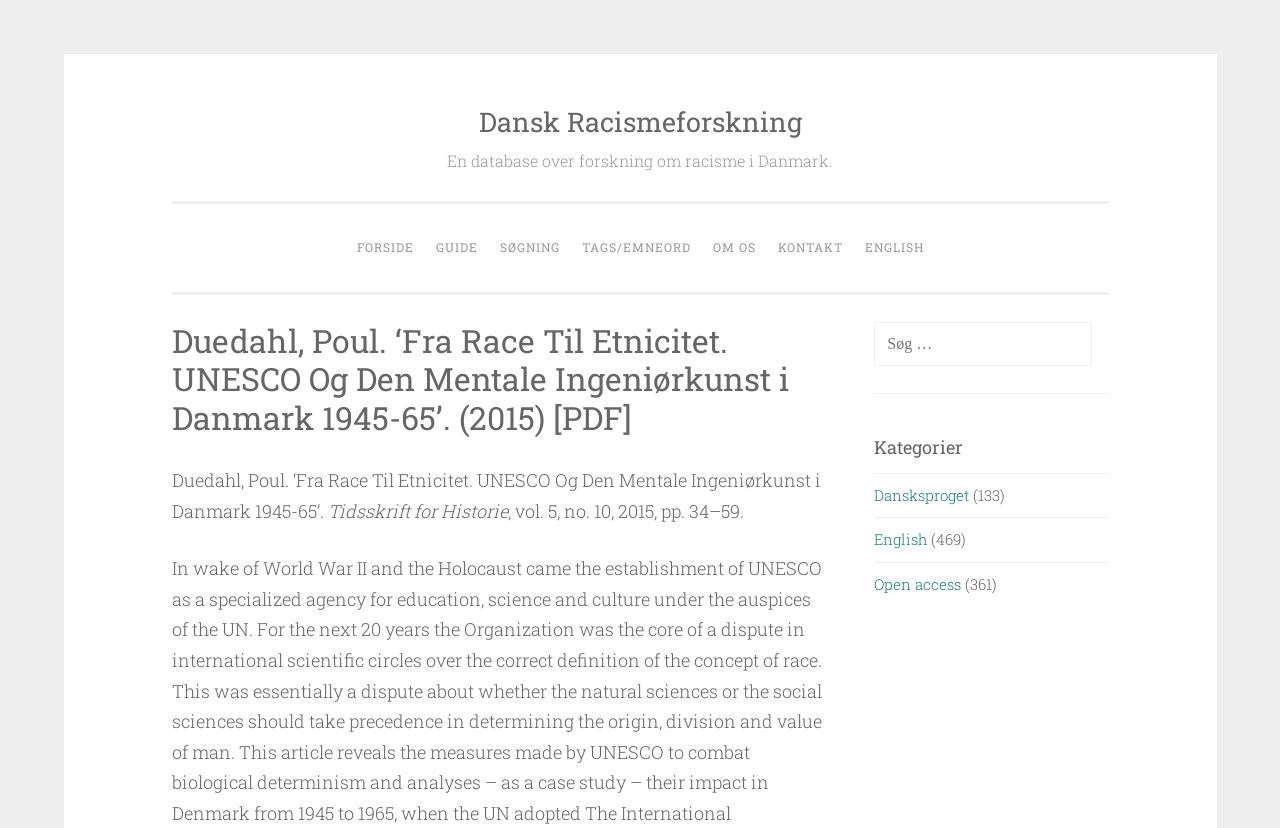Using the image as a reference, answer the following question in as much detail as possible:
What is the title of the research paper?

The title of the research paper can be found in the main content area, where it is written as 'Duedahl, Poul. ‘Fra Race Til Etnicitet. UNESCO Og Den Mentale Ingeniørkunst i Danmark 1945-65’. (2015) [PDF]'.